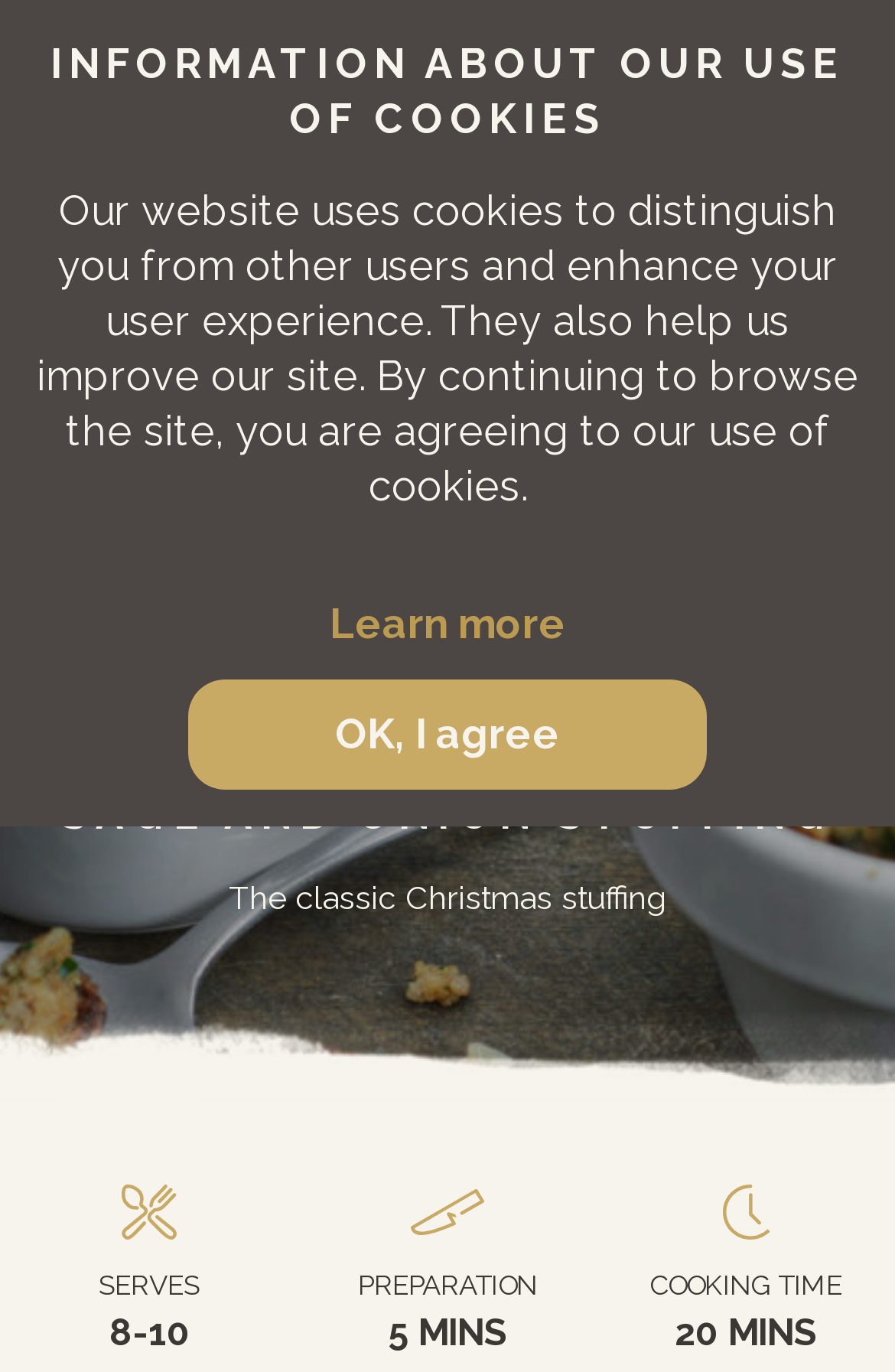What is the preparation time of the recipe?
Kindly answer the question with as much detail as you can.

I determined the answer by looking at the figcaption element with the static text 'PREPARATION' and the static text '5 MINS' which indicates the preparation time required for the recipe.